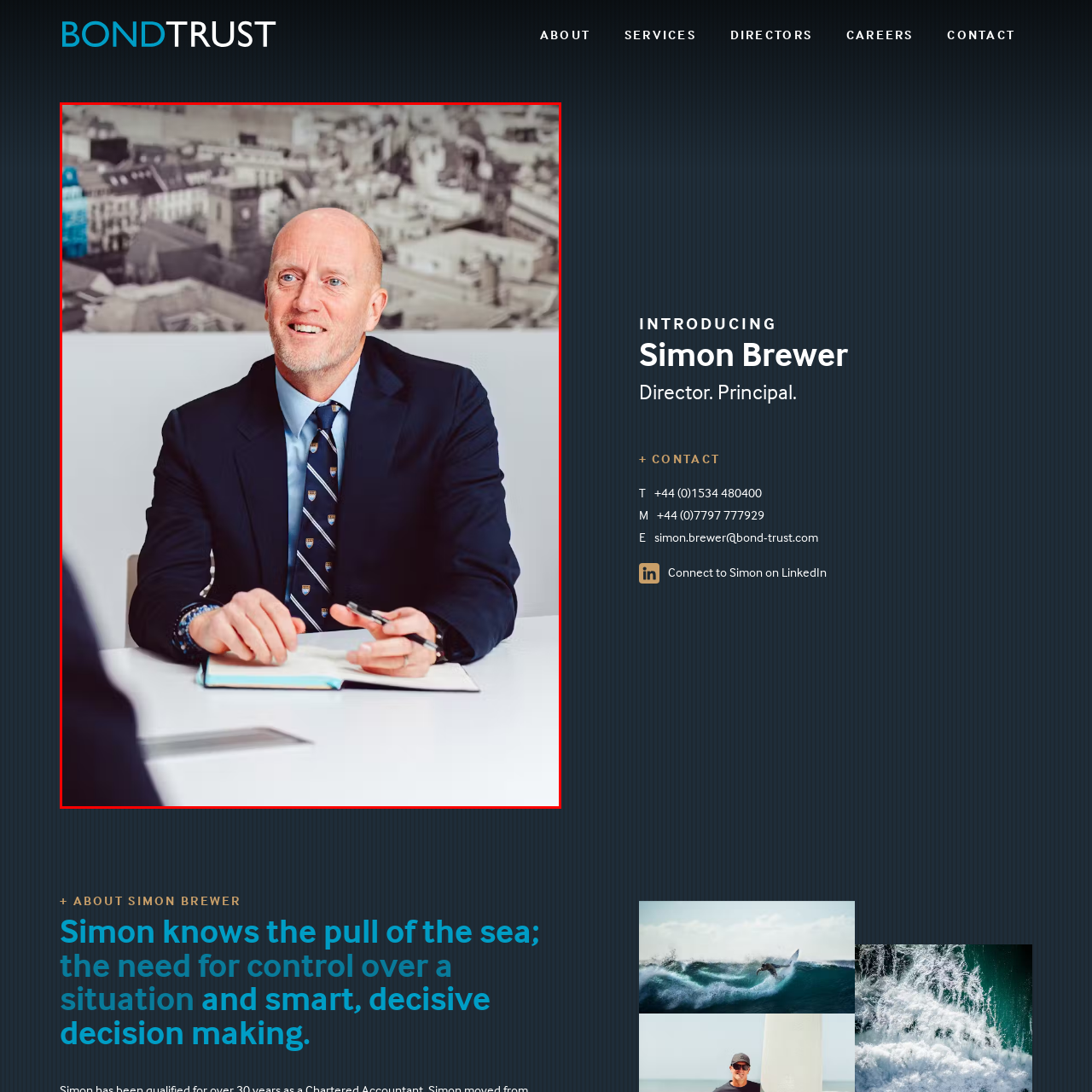What is the background of the image?
Focus on the visual details within the red bounding box and provide an in-depth answer based on your observations.

Although the background is blurred, the description mentions that it hints at an urban landscape, providing context to the man's professional environment and suggesting that the meeting is taking place in a city or urban area.